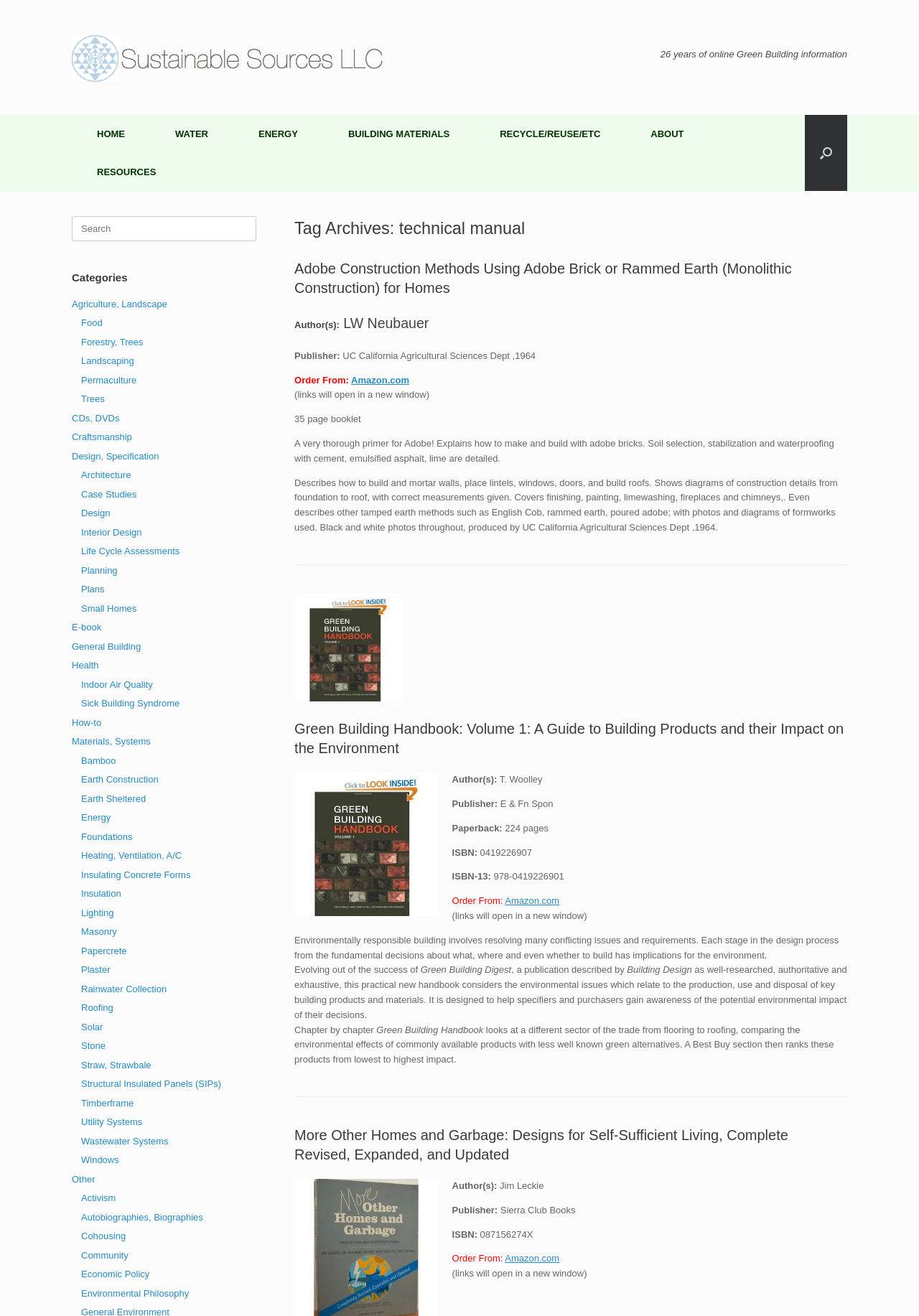Refer to the image and offer a detailed explanation in response to the question: What is the category of the link 'Food'?

The link 'Food' is categorized under 'Agriculture, Landscape' as it is listed under this category in the 'Categories' section.